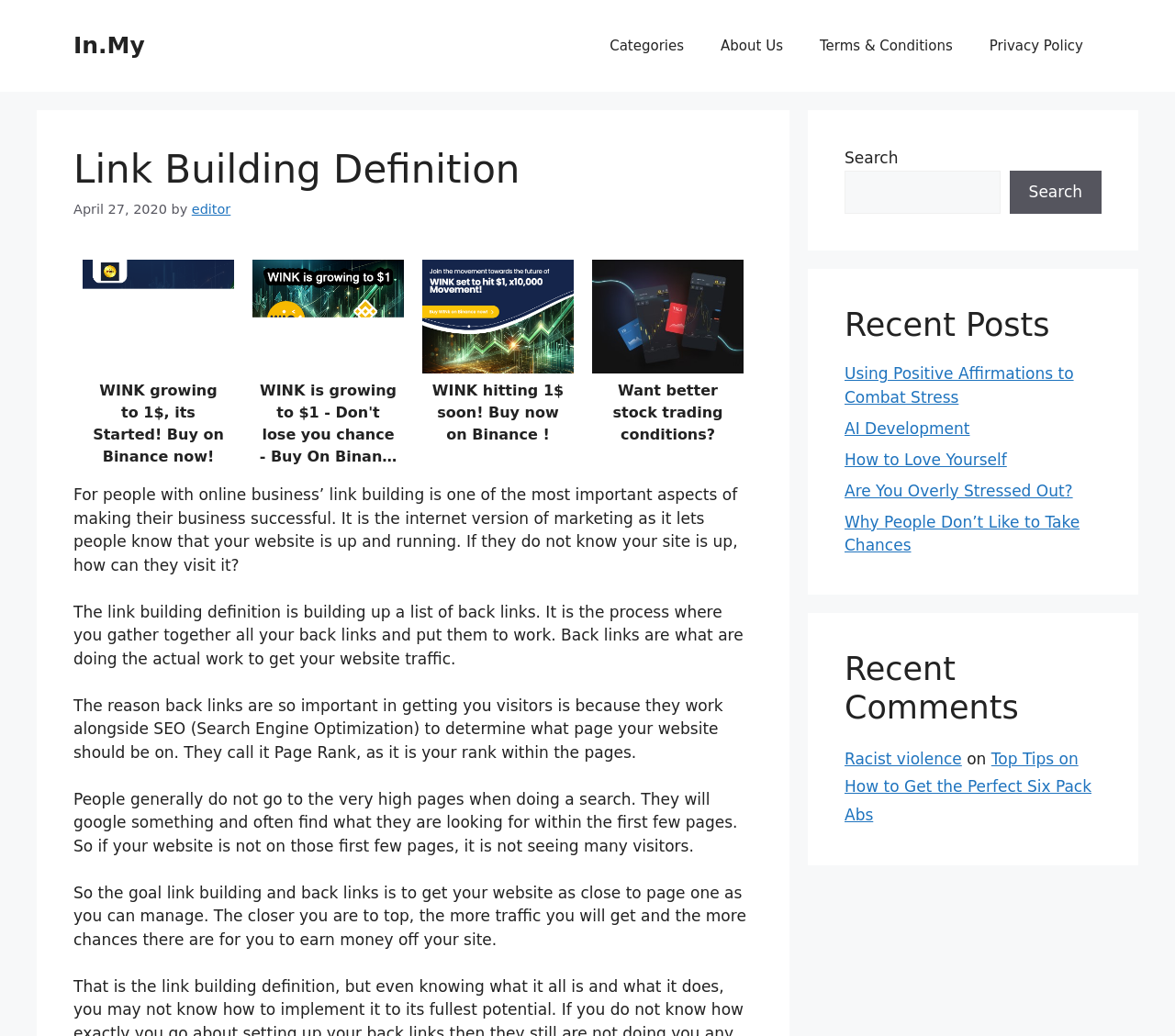Please locate the bounding box coordinates of the element that should be clicked to achieve the given instruction: "Visit the 'About Us' page".

[0.598, 0.018, 0.682, 0.071]